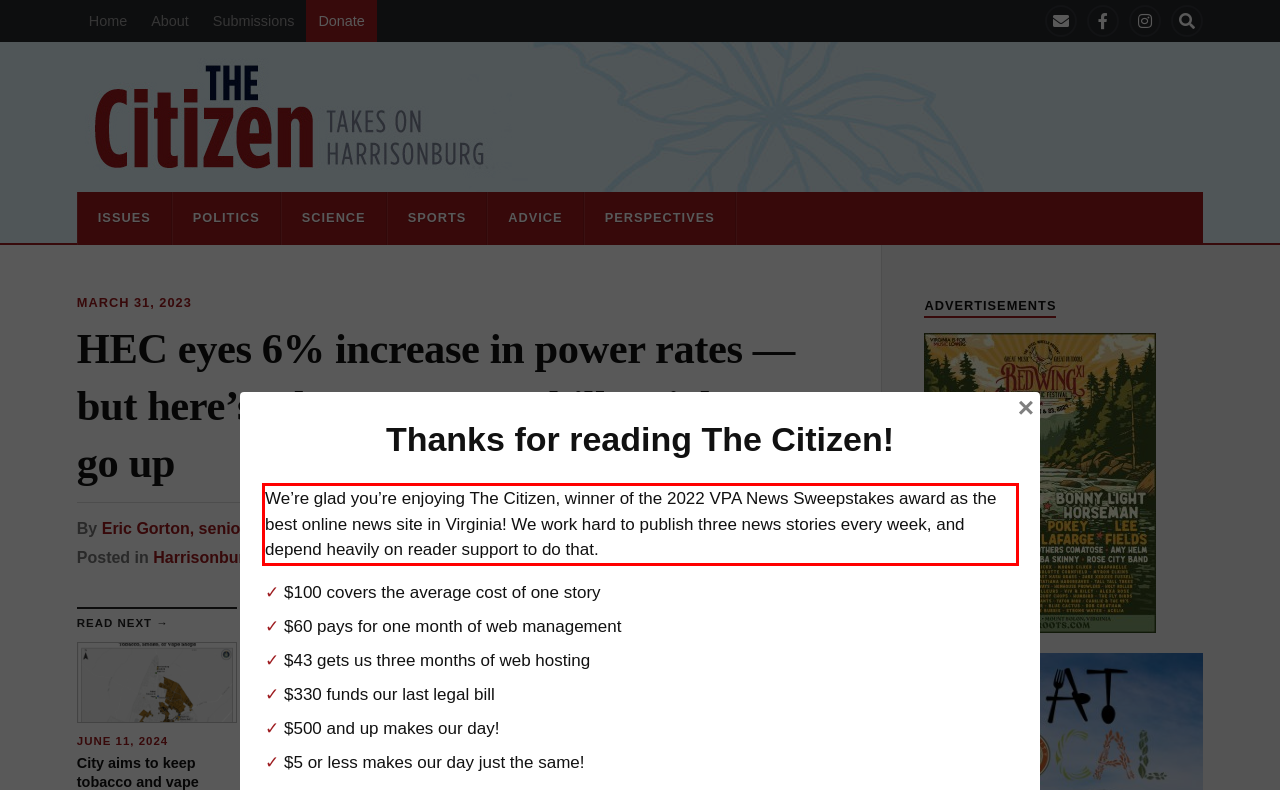Given the screenshot of the webpage, identify the red bounding box, and recognize the text content inside that red bounding box.

We’re glad you’re enjoying The Citizen, winner of the 2022 VPA News Sweepstakes award as the best online news site in Virginia! We work hard to publish three news stories every week, and depend heavily on reader support to do that.